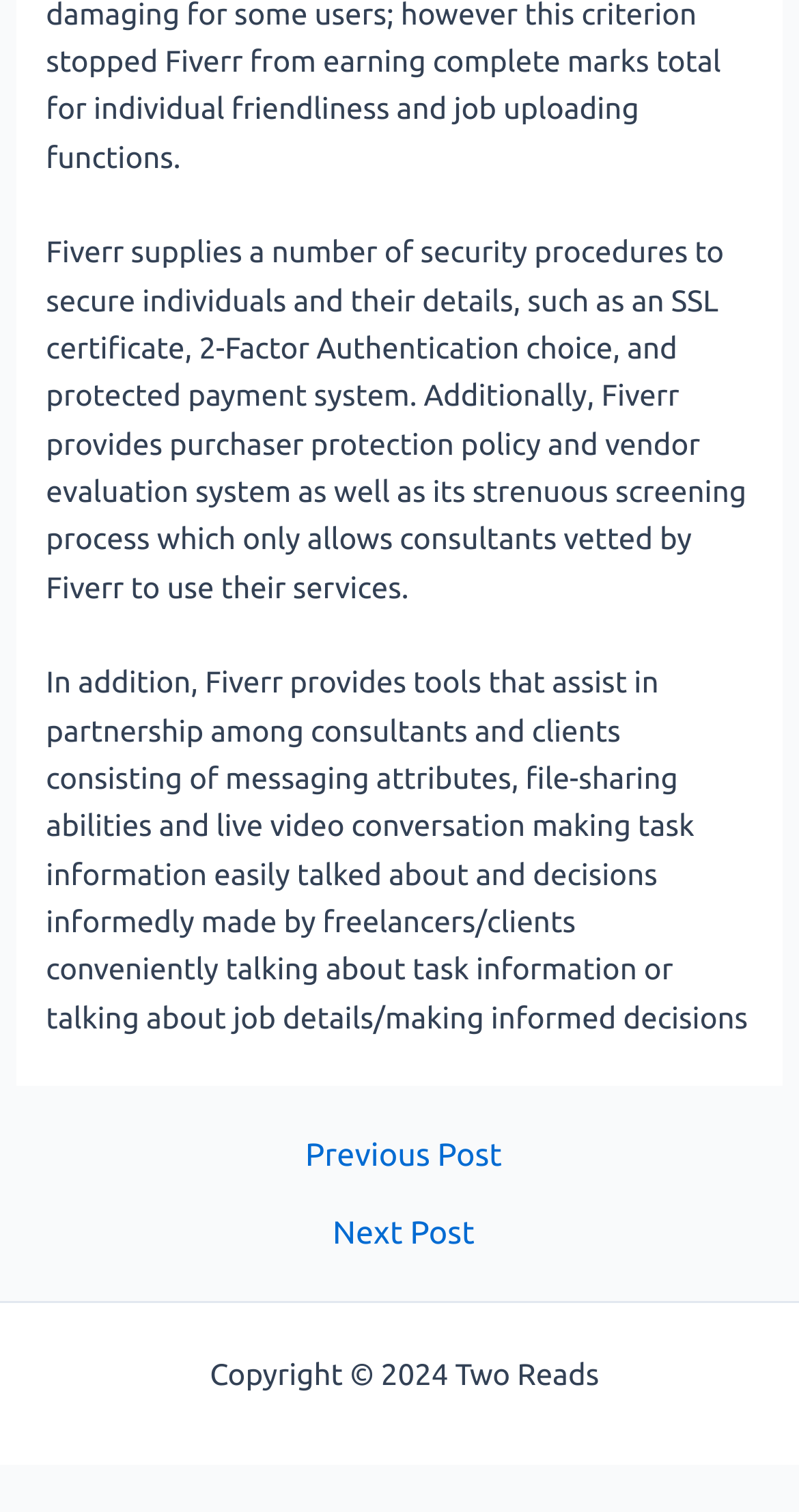What is Fiverr's security feature?
From the image, respond with a single word or phrase.

SSL certificate